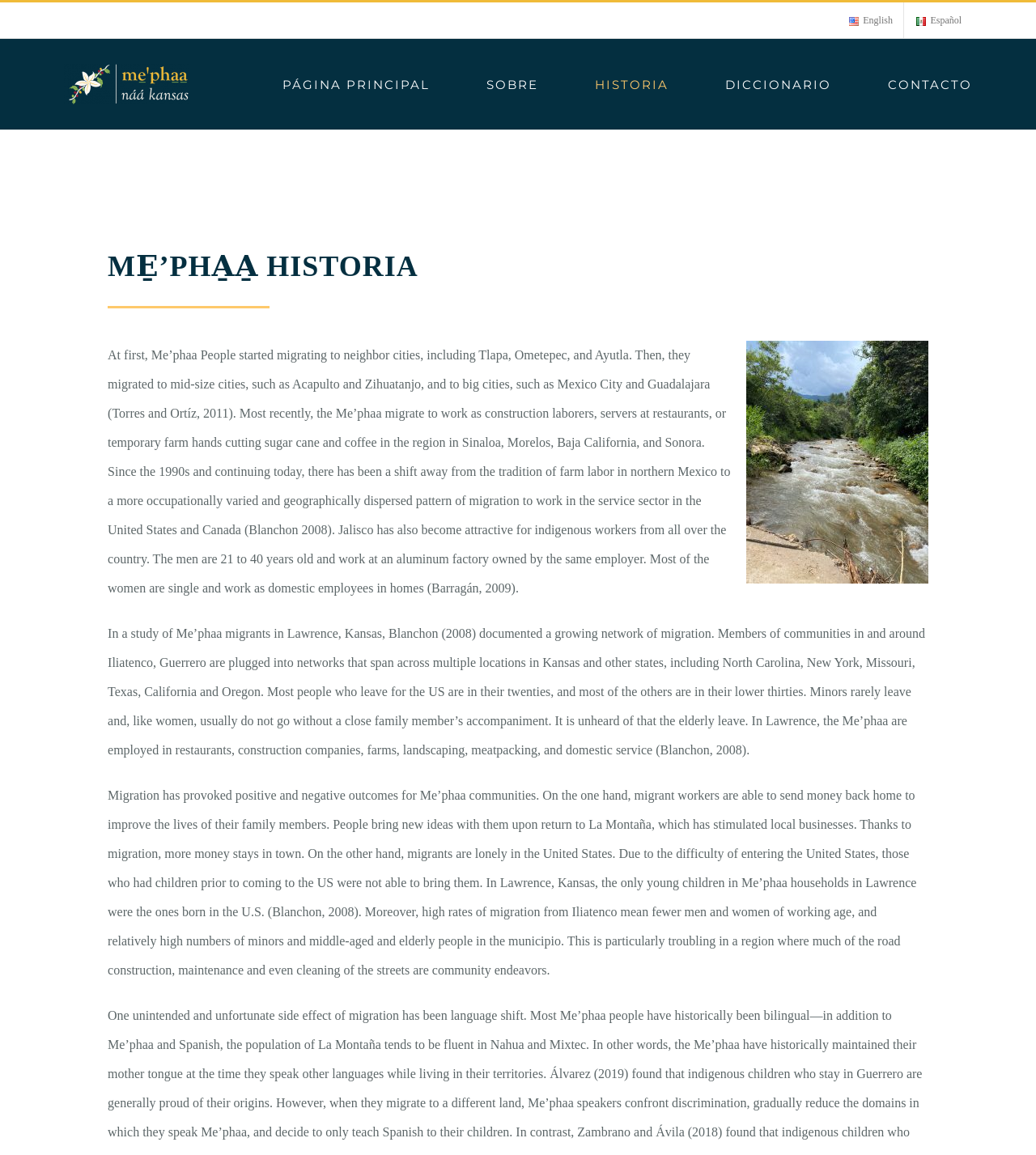Identify the bounding box coordinates of the element to click to follow this instruction: 'Switch to English'. Ensure the coordinates are four float values between 0 and 1, provided as [left, top, right, bottom].

[0.808, 0.002, 0.872, 0.033]